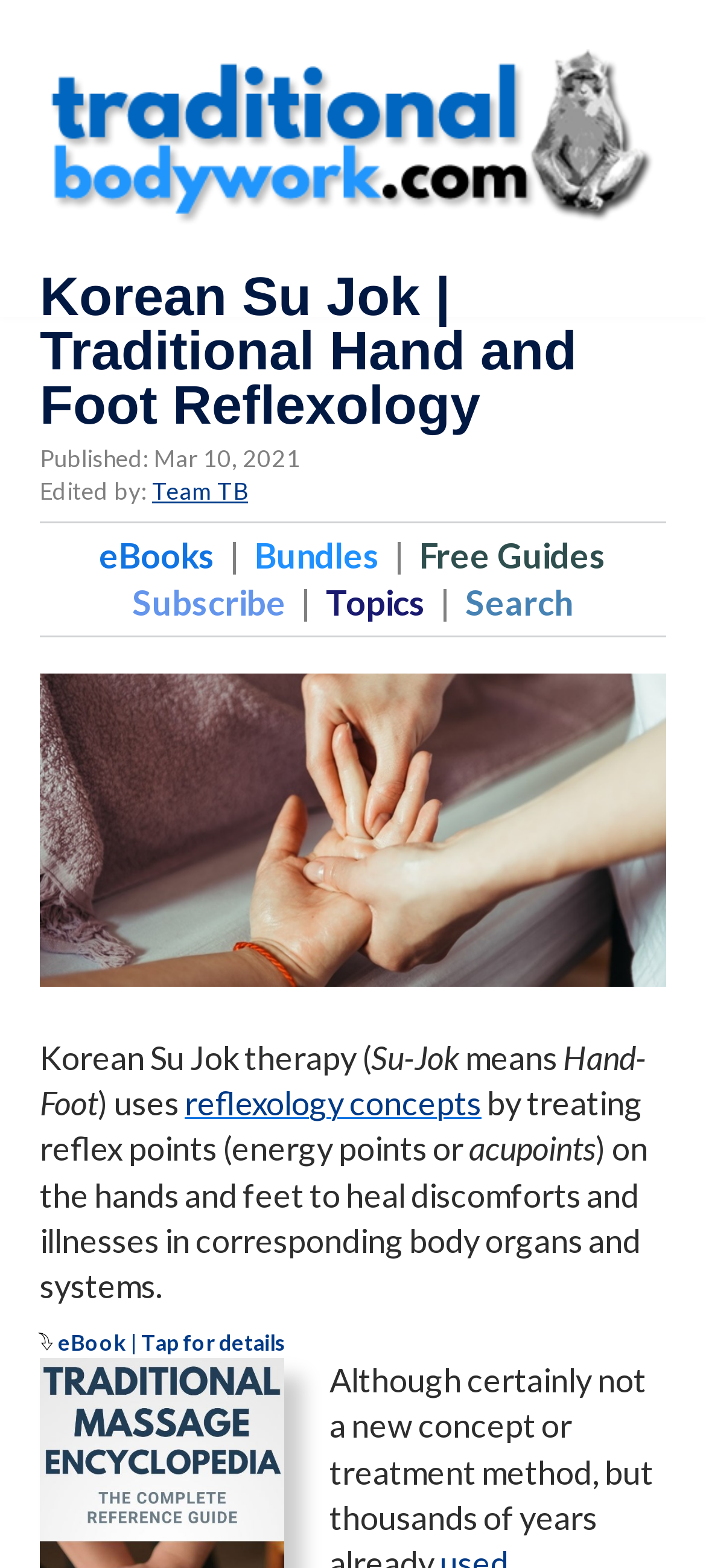Locate the bounding box coordinates of the item that should be clicked to fulfill the instruction: "Explore eBooks".

[0.14, 0.34, 0.324, 0.367]